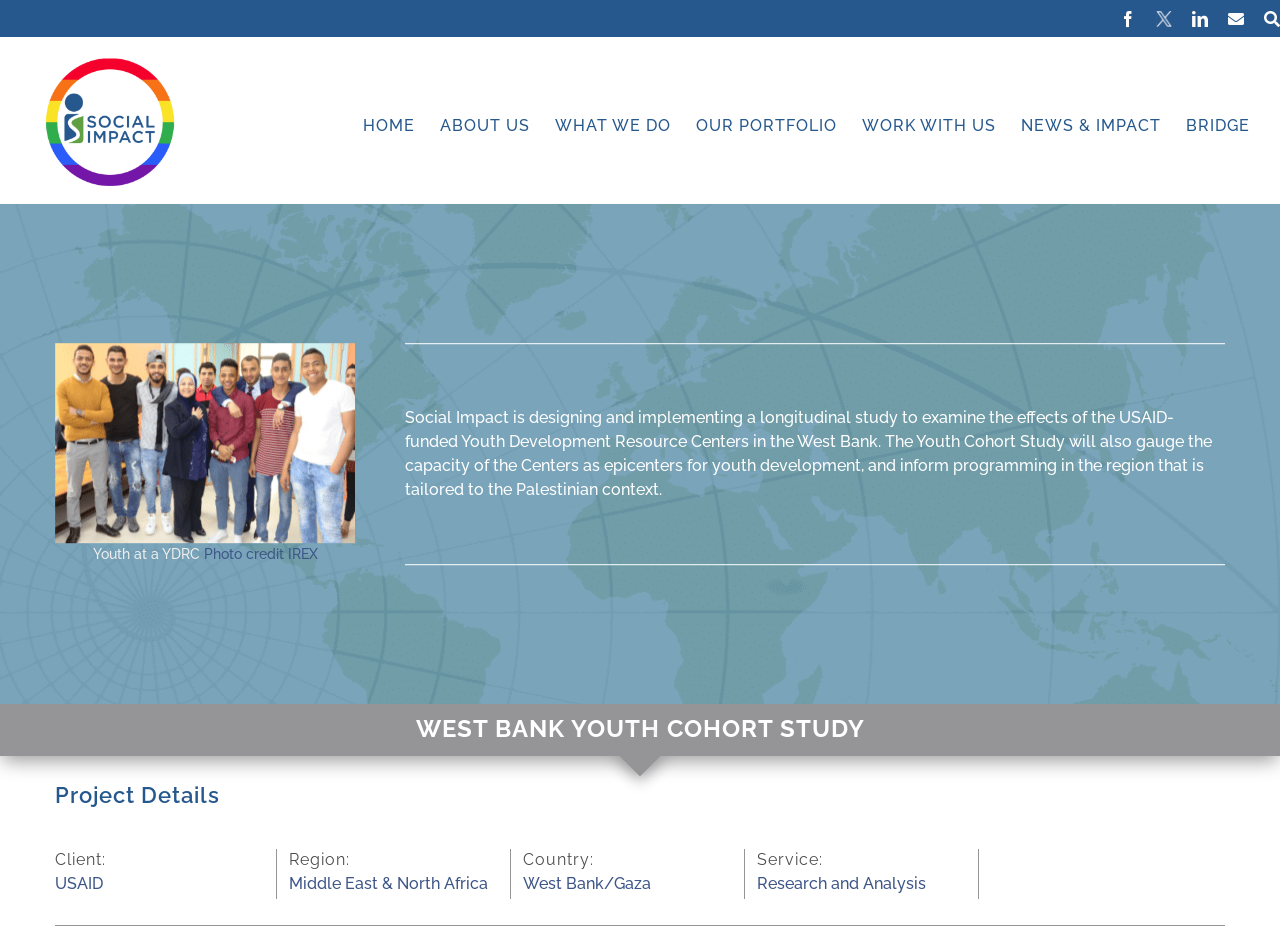Bounding box coordinates must be specified in the format (top-left x, top-left y, bottom-right x, bottom-right y). All values should be floating point numbers between 0 and 1. What are the bounding box coordinates of the UI element described as: Middle East & North Africa

[0.226, 0.921, 0.381, 0.941]